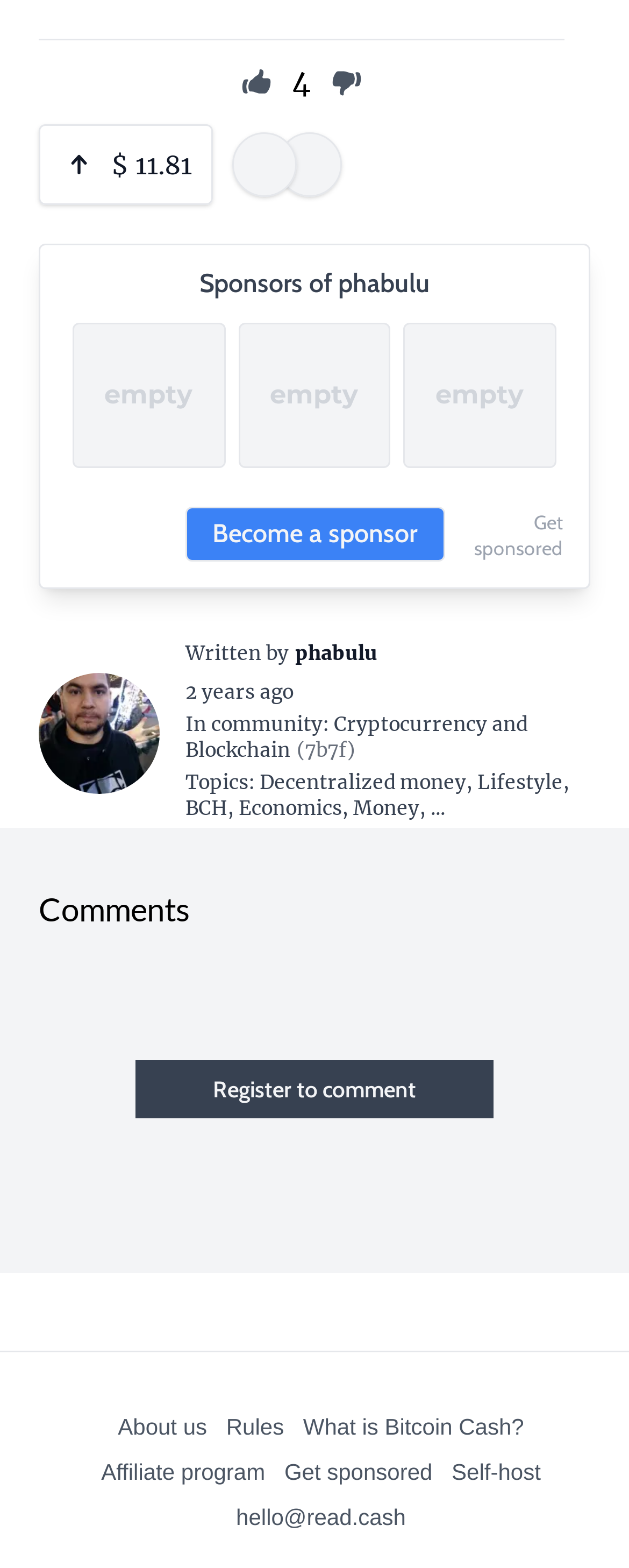Determine the bounding box coordinates (top-left x, top-left y, bottom-right x, bottom-right y) of the UI element described in the following text: Get sponsored

[0.452, 0.93, 0.688, 0.947]